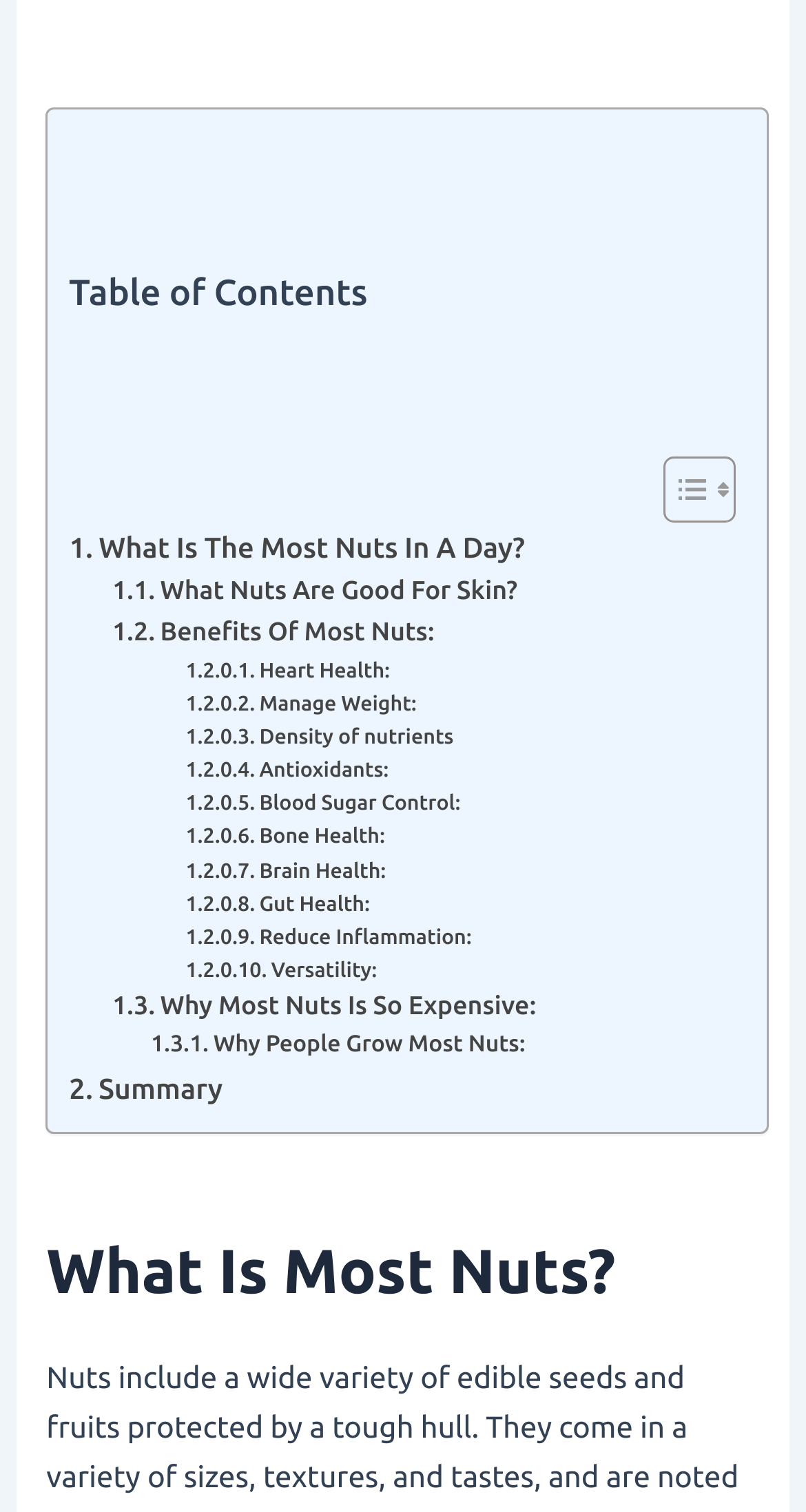Given the following UI element description: "Brain Health:", find the bounding box coordinates in the webpage screenshot.

[0.23, 0.565, 0.479, 0.587]